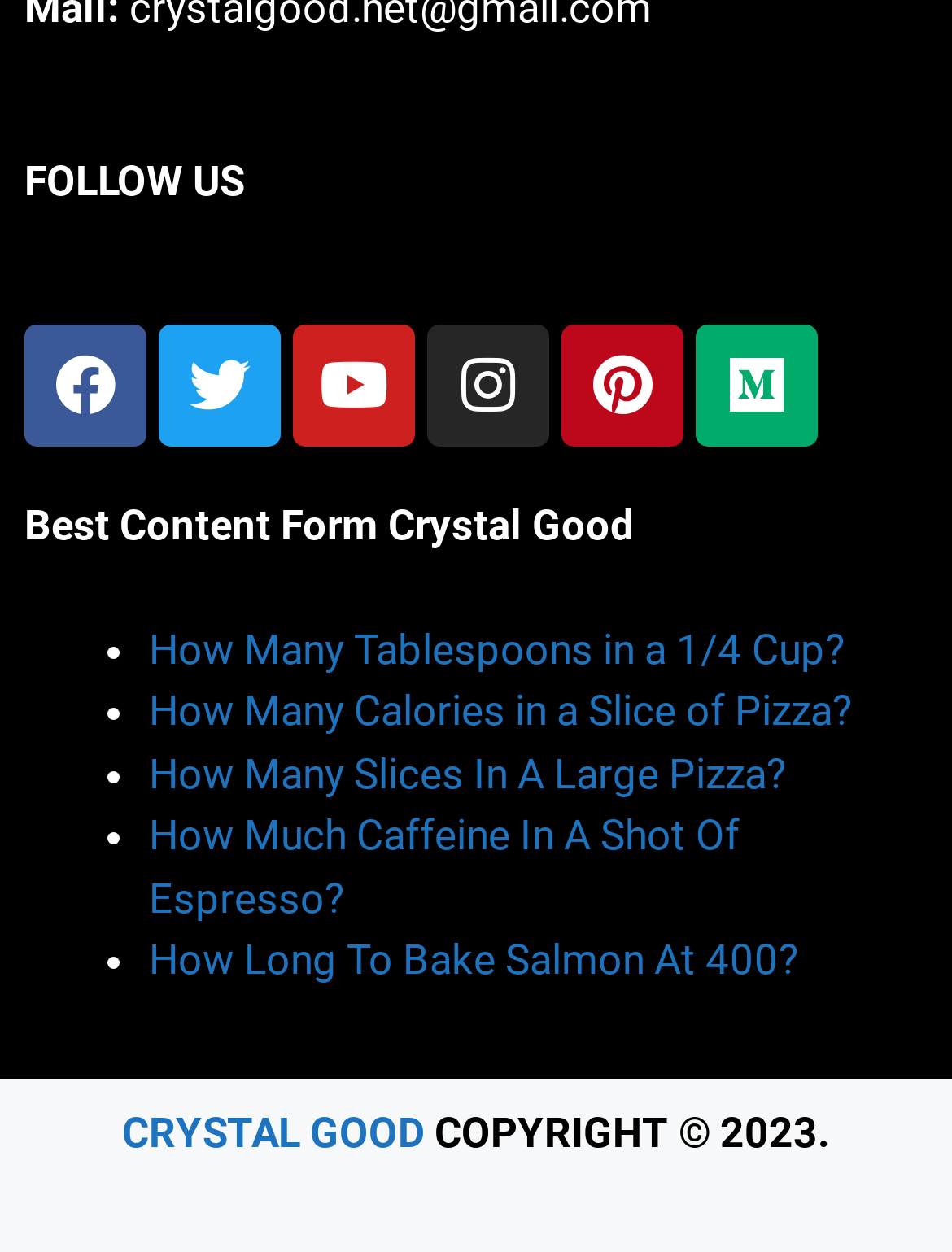Could you highlight the region that needs to be clicked to execute the instruction: "Read the article about How Many Tablespoons in a 1/4 Cup?"?

[0.156, 0.498, 0.887, 0.537]